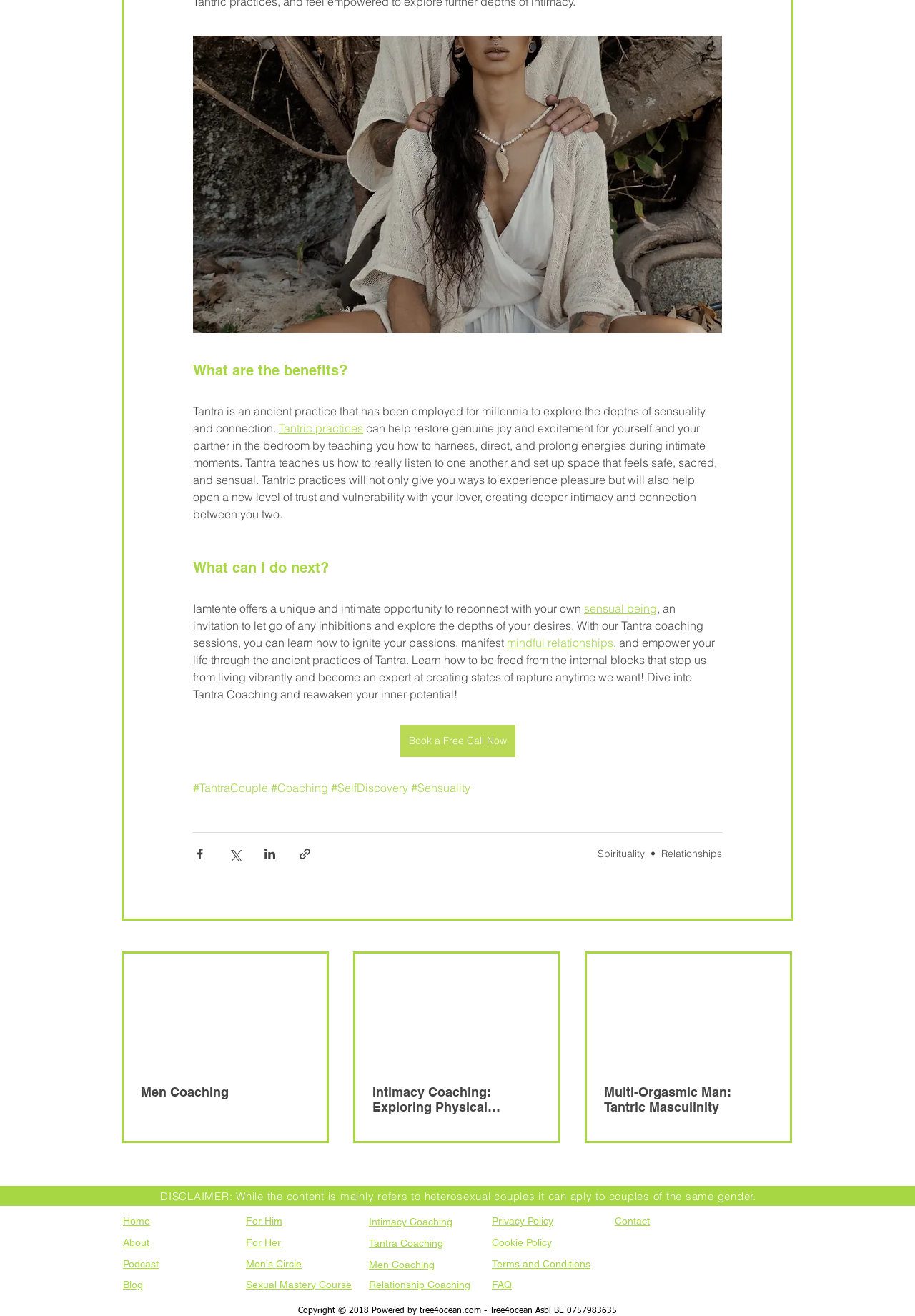Kindly respond to the following question with a single word or a brief phrase: 
What is the purpose of the social media links at the bottom of the webpage?

To connect with Iamtente on social media